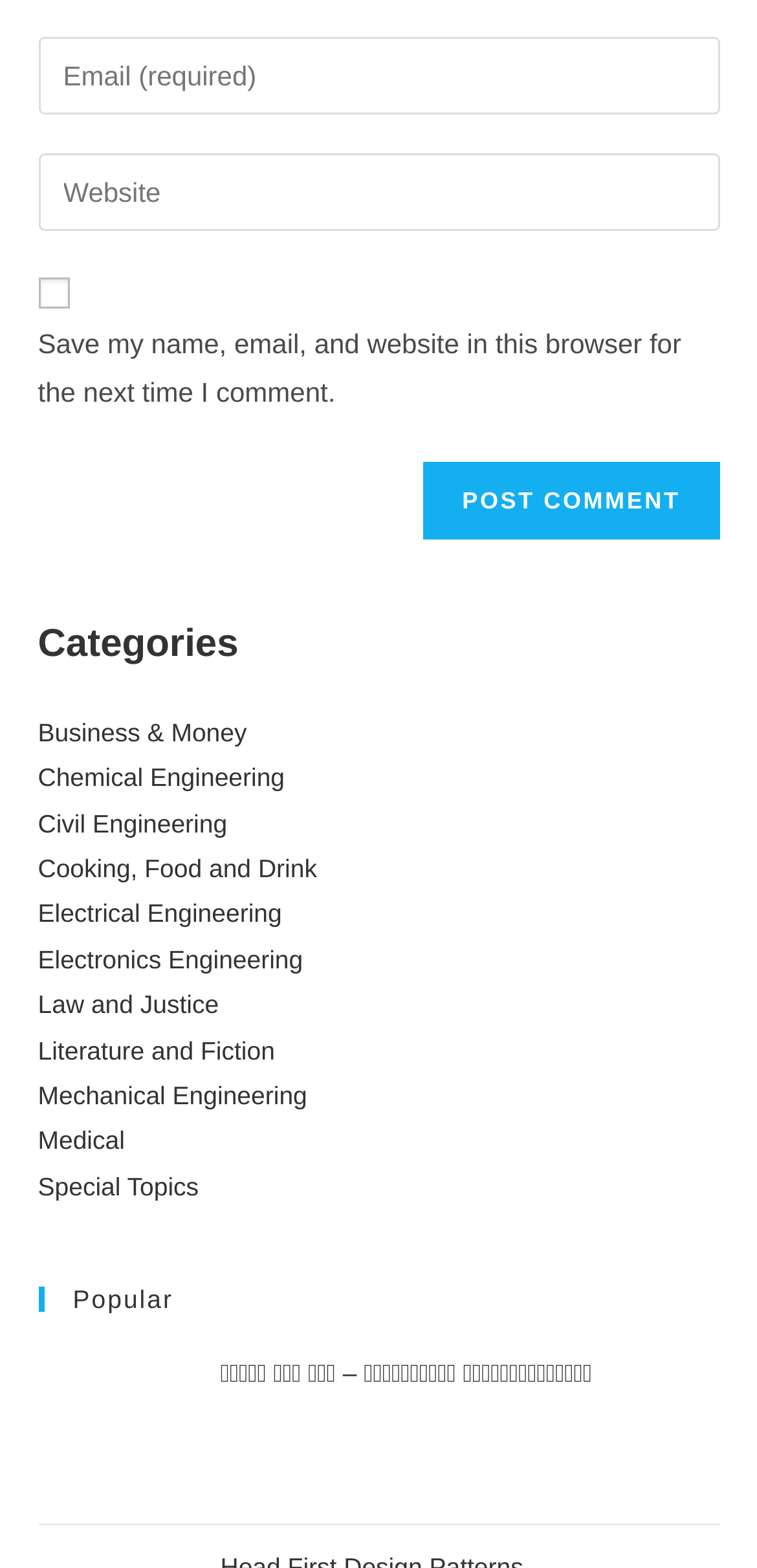Determine the bounding box of the UI element mentioned here: "Medical". The coordinates must be in the format [left, top, right, bottom] with values ranging from 0 to 1.

[0.05, 0.718, 0.165, 0.737]